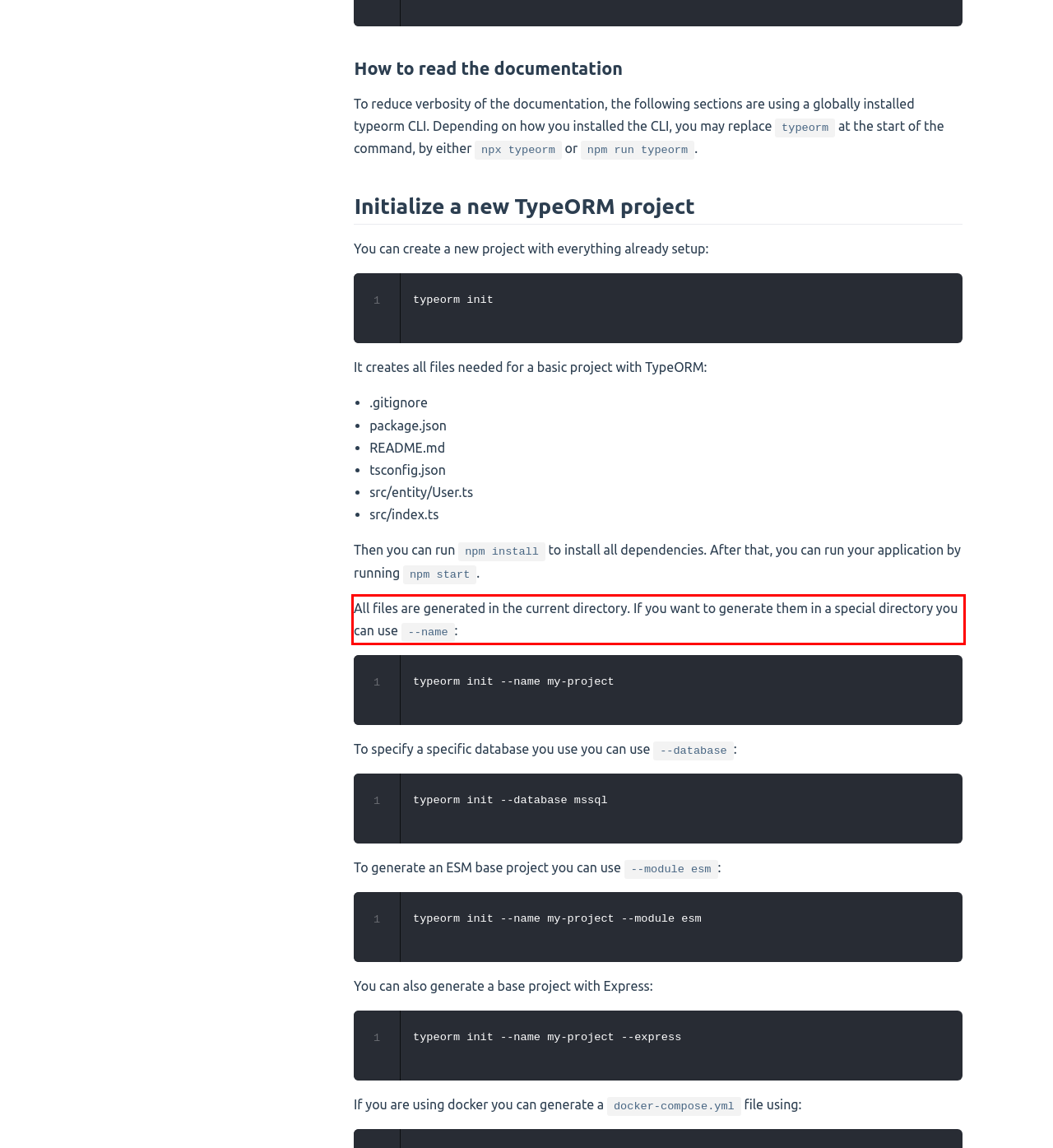Analyze the screenshot of the webpage and extract the text from the UI element that is inside the red bounding box.

All files are generated in the current directory. If you want to generate them in a special directory you can use --name: